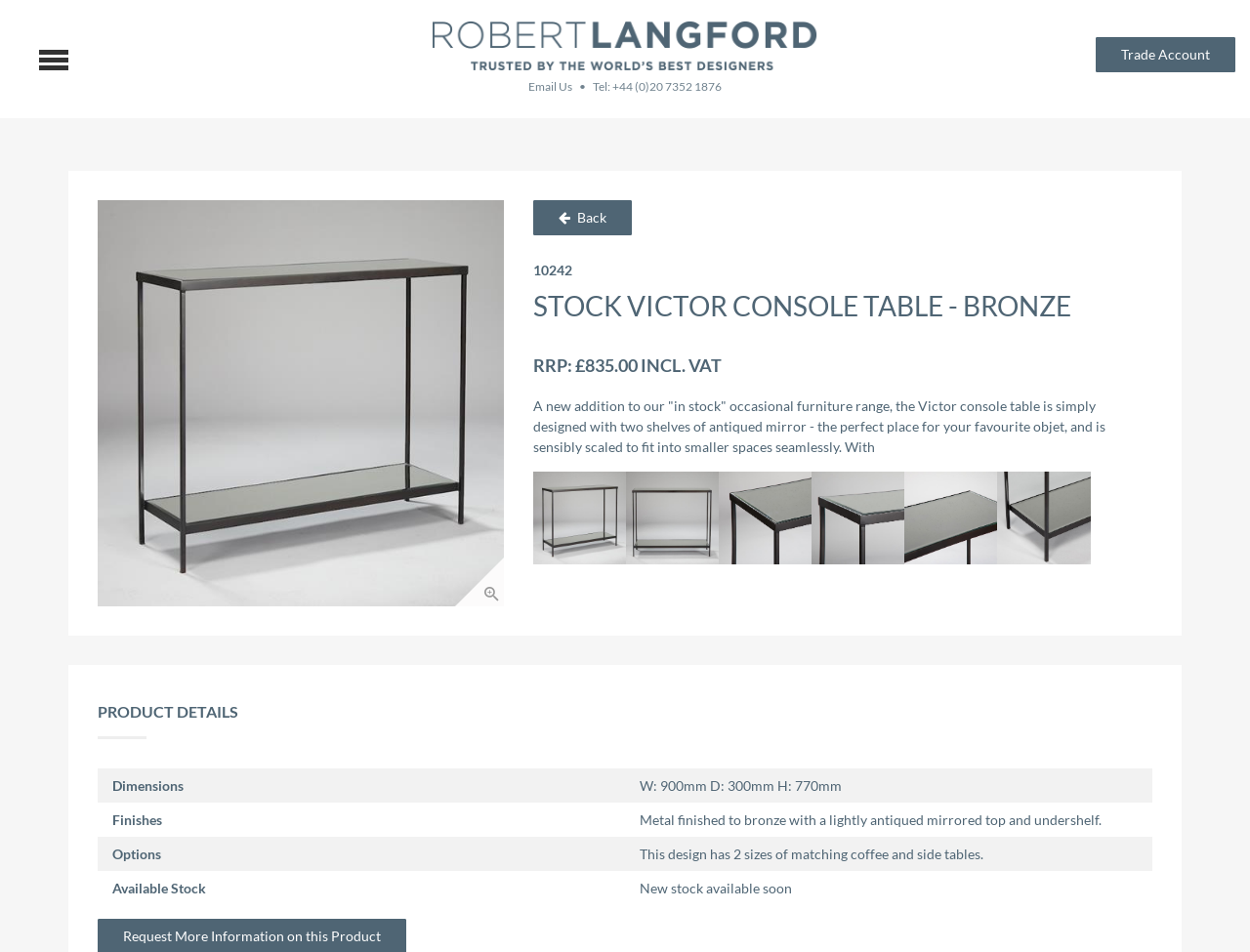Please reply to the following question using a single word or phrase: 
What is the price of the console table?

£835.00